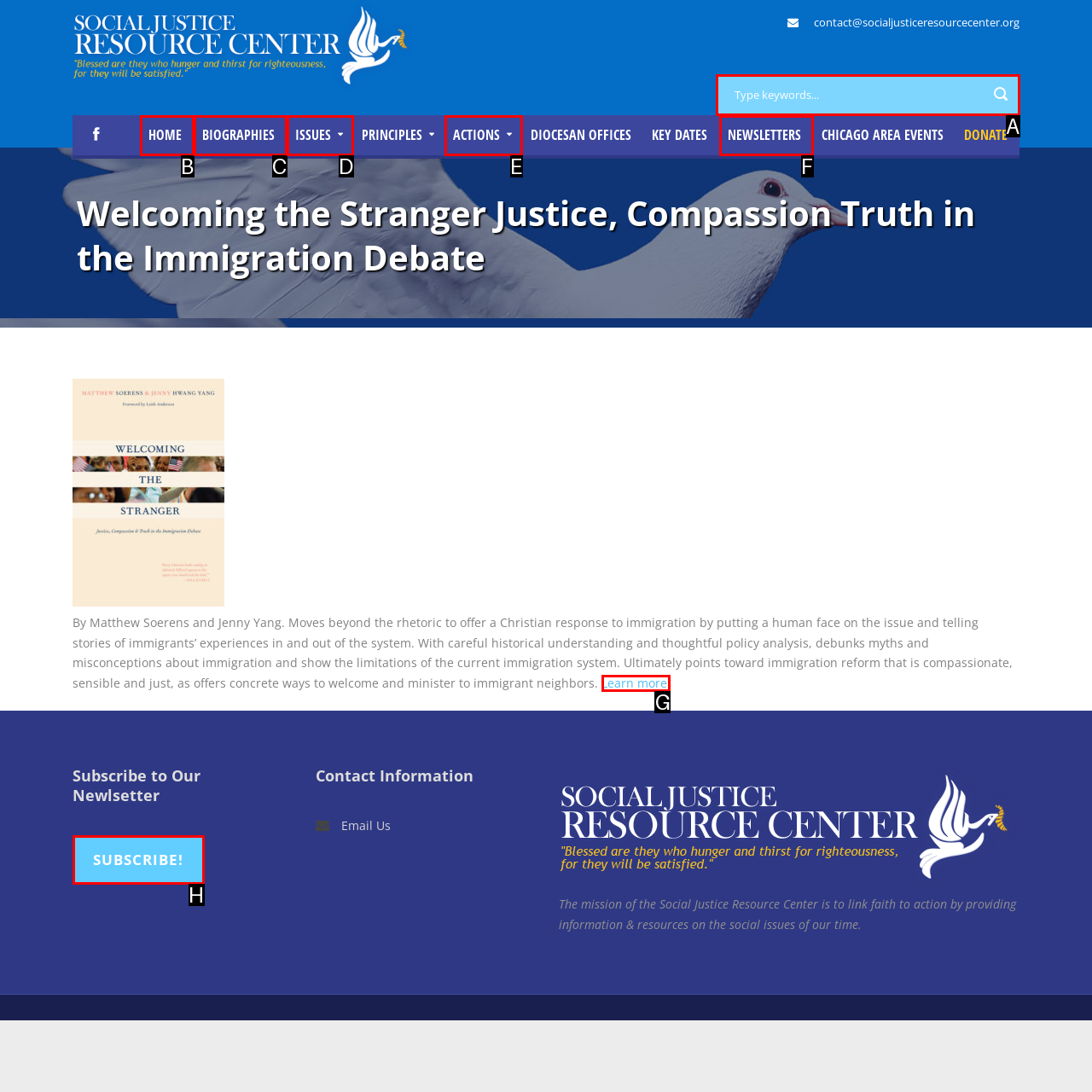Determine which element should be clicked for this task: Learn more about Welcoming the Stranger
Answer with the letter of the selected option.

G